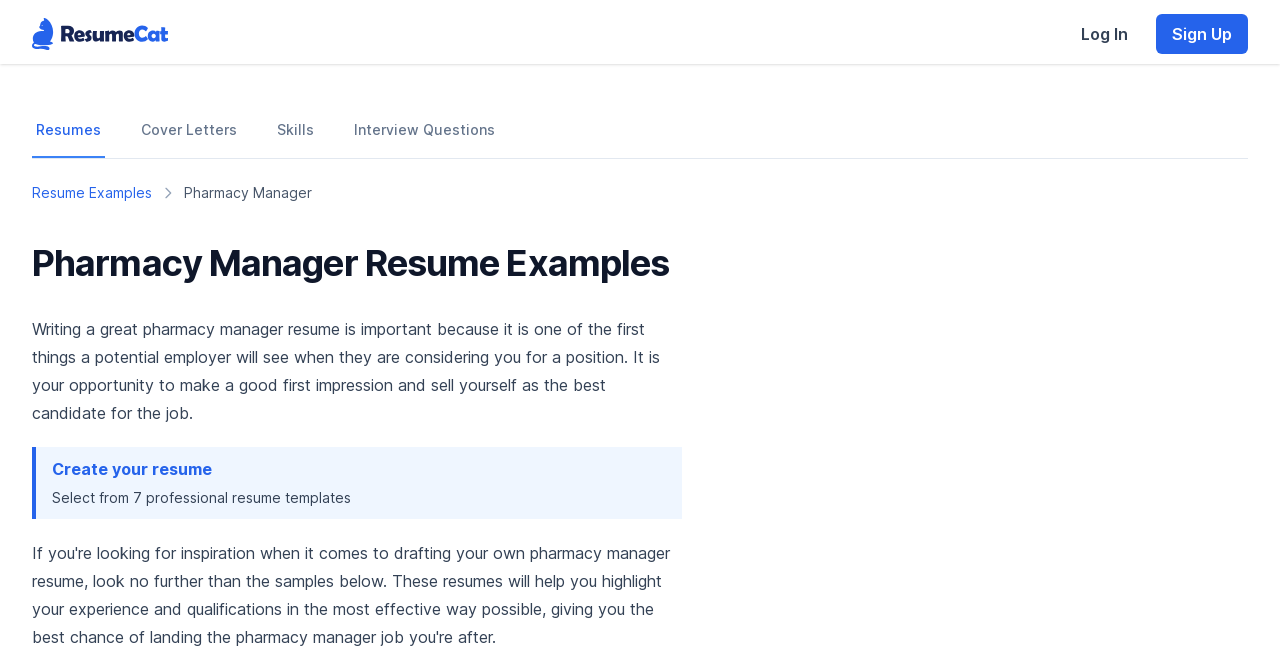Can you identify and provide the main heading of the webpage?

Pharmacy Manager Resume Examples